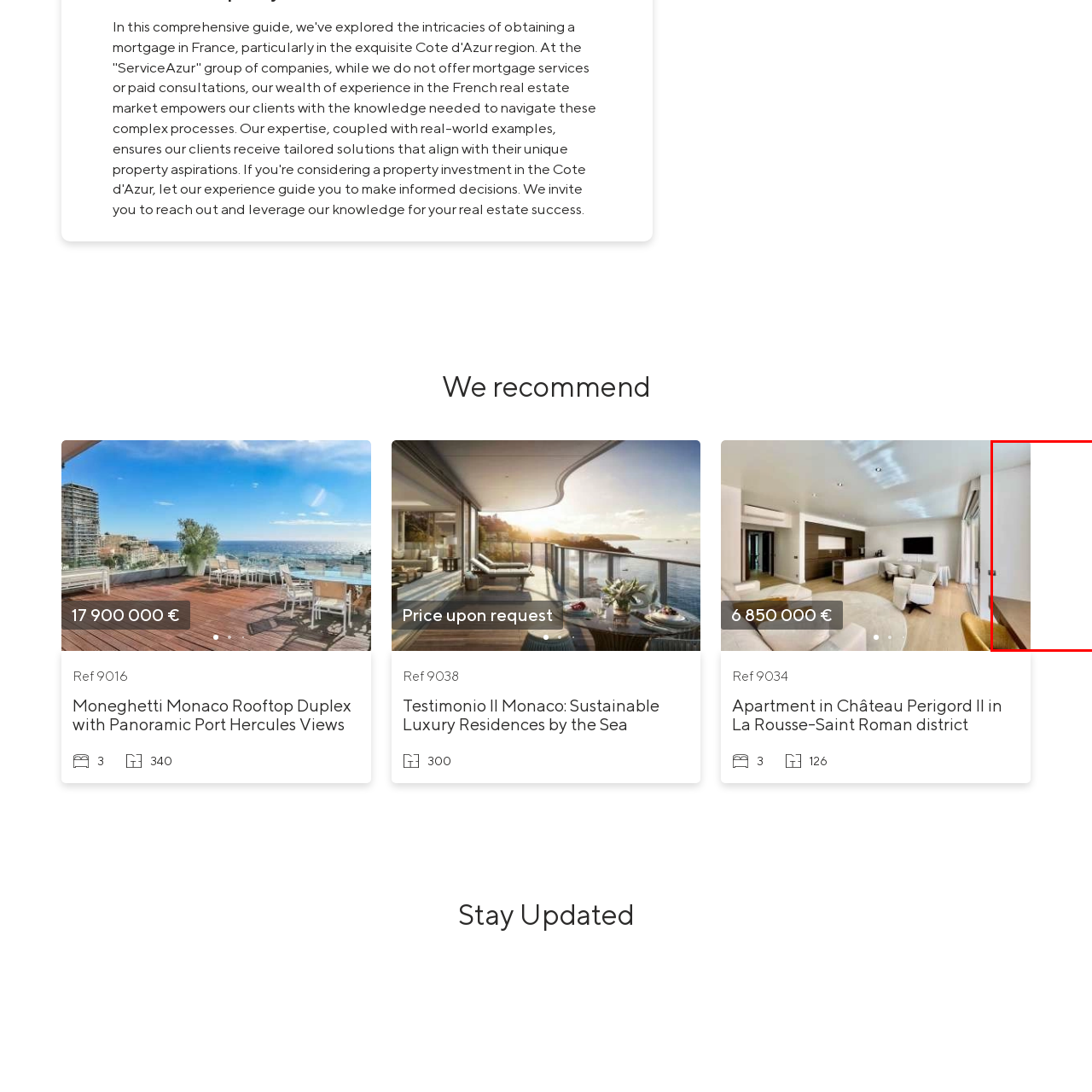Focus on the image enclosed by the red outline and give a short answer: What is the atmosphere of the room?

open and airy